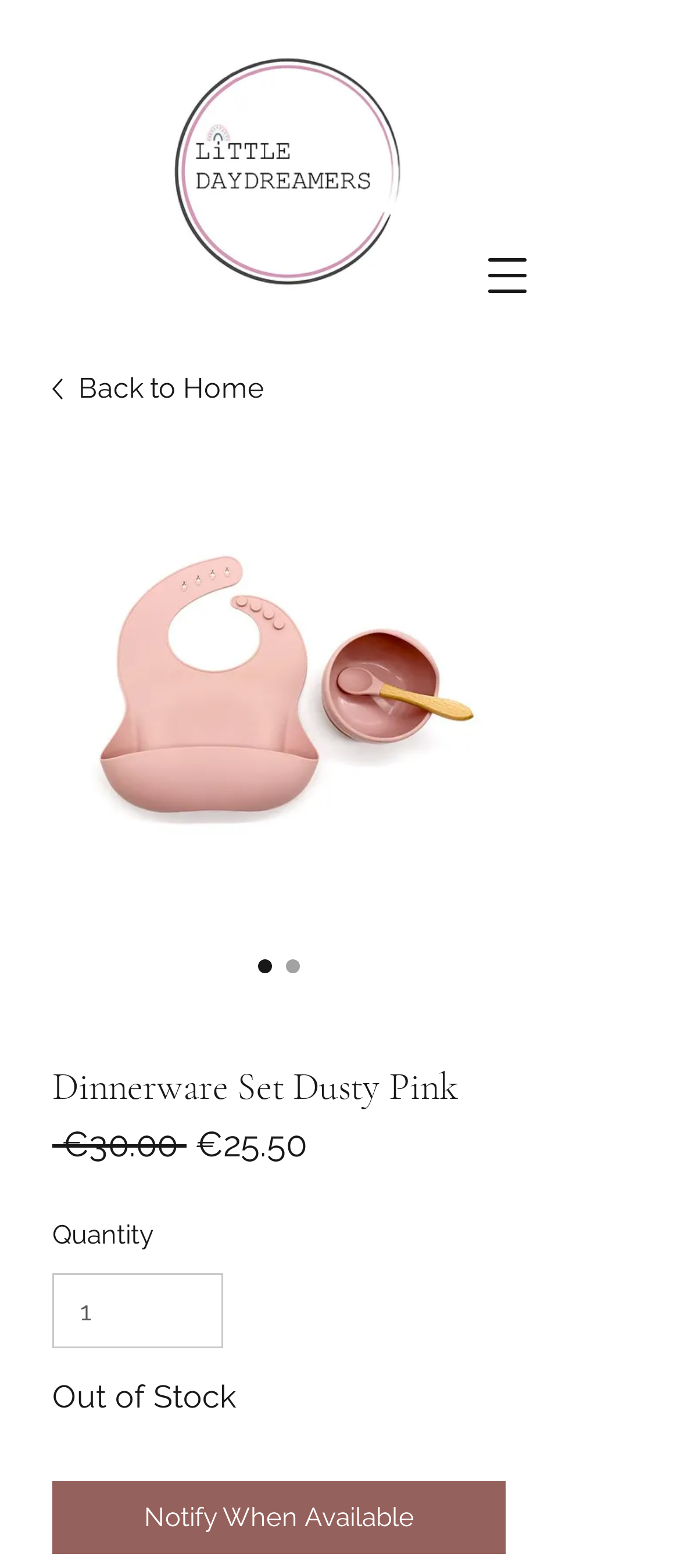Is there a button to notify when the dinnerware set is available?
Please answer the question with a detailed response using the information from the screenshot.

I found a button element labeled 'Notify When Available' on the webpage, which suggests that customers can be notified when the dinnerware set becomes available again.